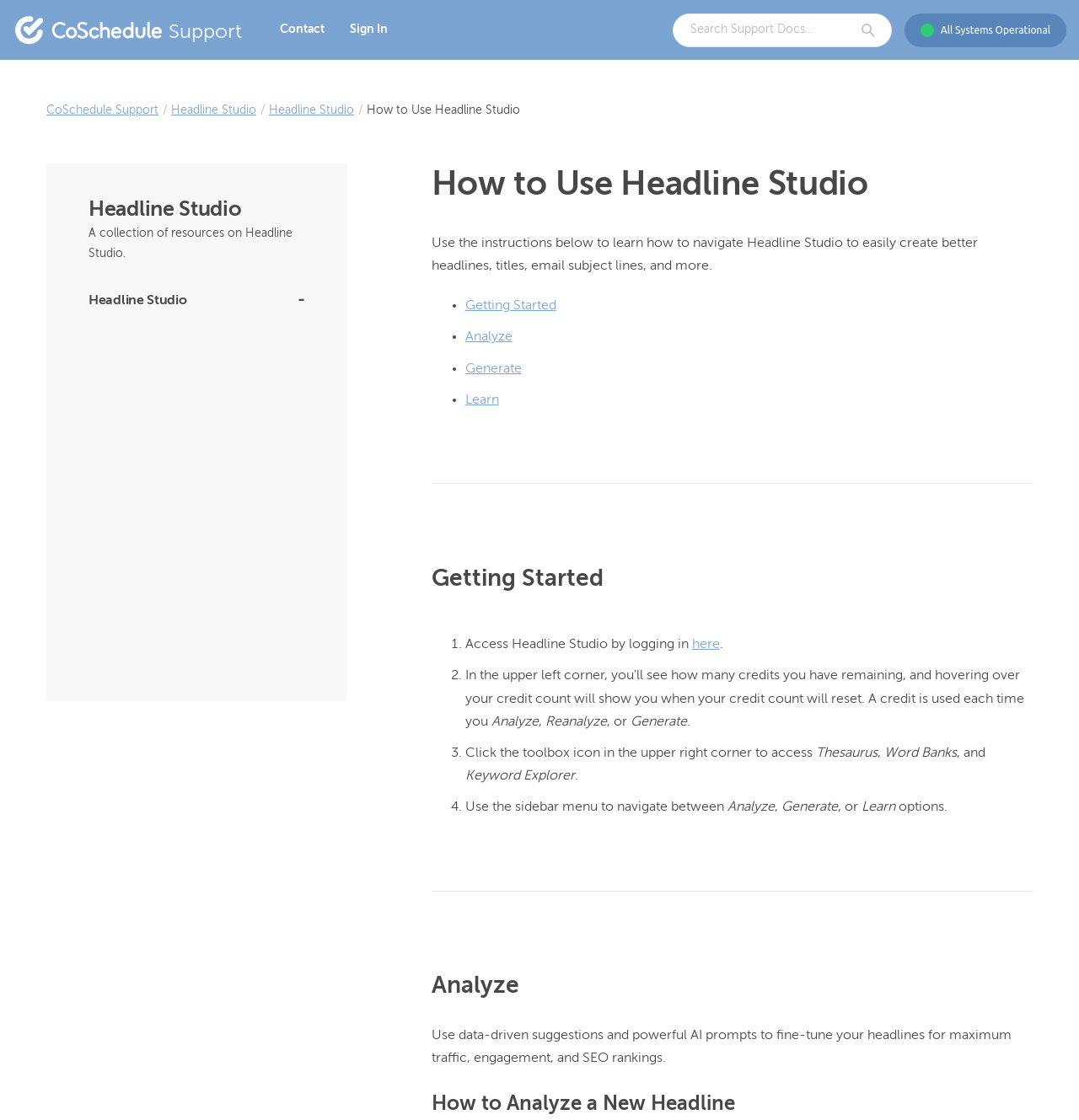Determine the bounding box coordinates of the section to be clicked to follow the instruction: "Learn how to use Headline Studio". The coordinates should be given as four float numbers between 0 and 1, formatted as [left, top, right, bottom].

[0.067, 0.515, 0.254, 0.547]